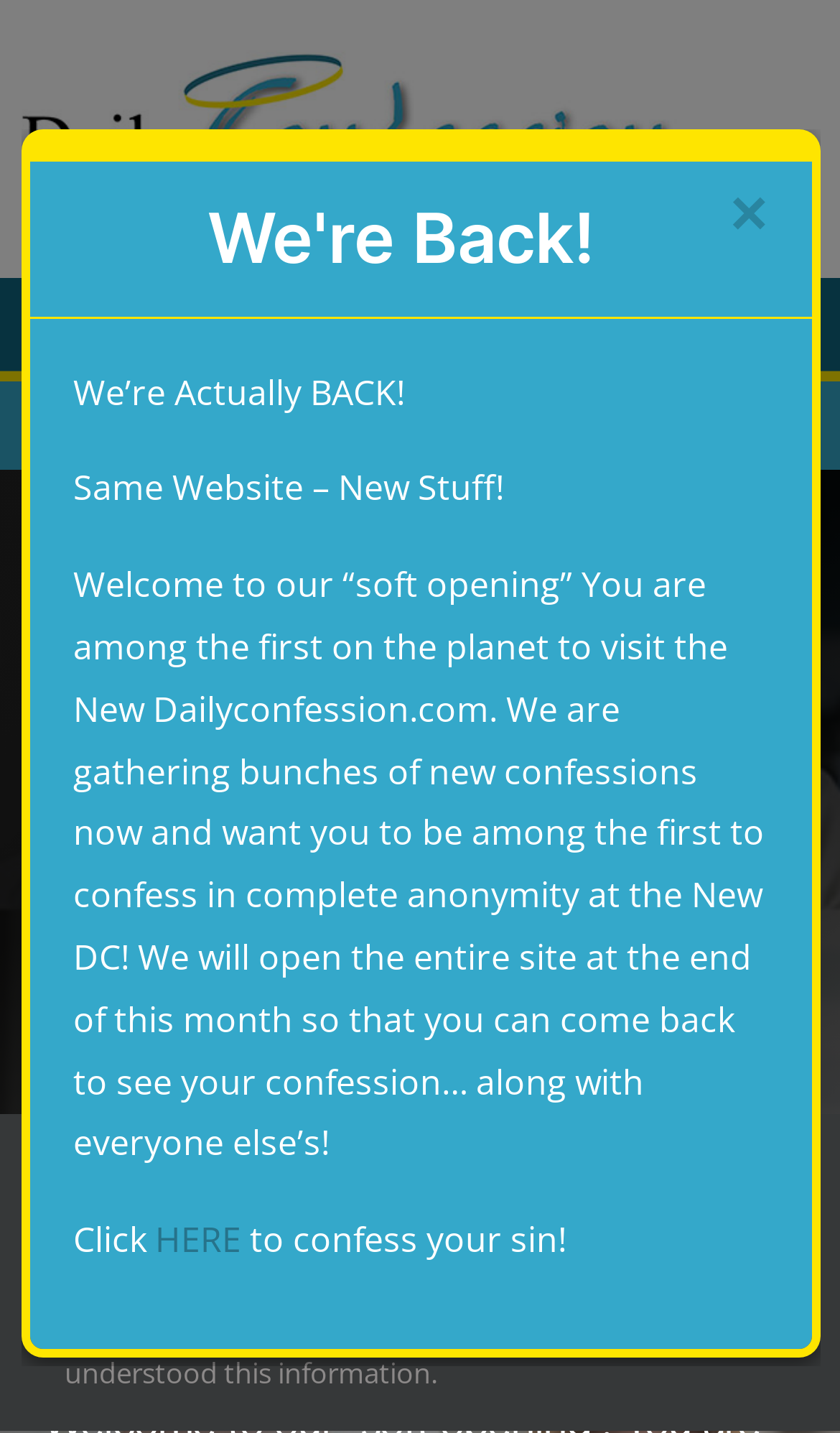With reference to the image, please provide a detailed answer to the following question: What is the current status of the website?

The website has a notification that says 'We're Back!' and 'Same Website – New Stuff!', indicating that the website has been revamped and is now back online.